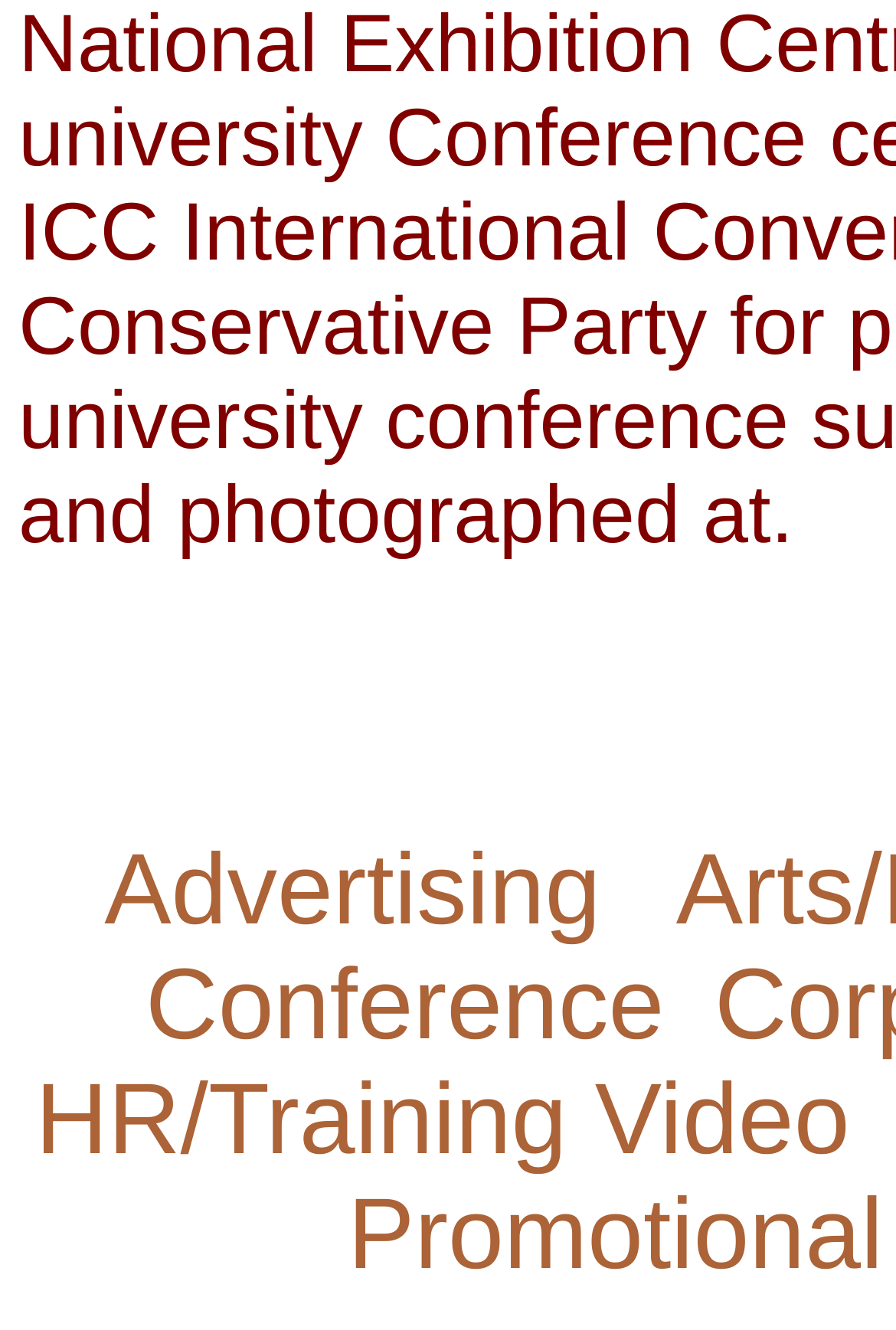How many main categories are listed on this webpage?
Look at the webpage screenshot and answer the question with a detailed explanation.

By examining the links on the webpage, I count four main categories: 'Advertising', 'Arts/', 'Conference', and 'HR/Training Video'.